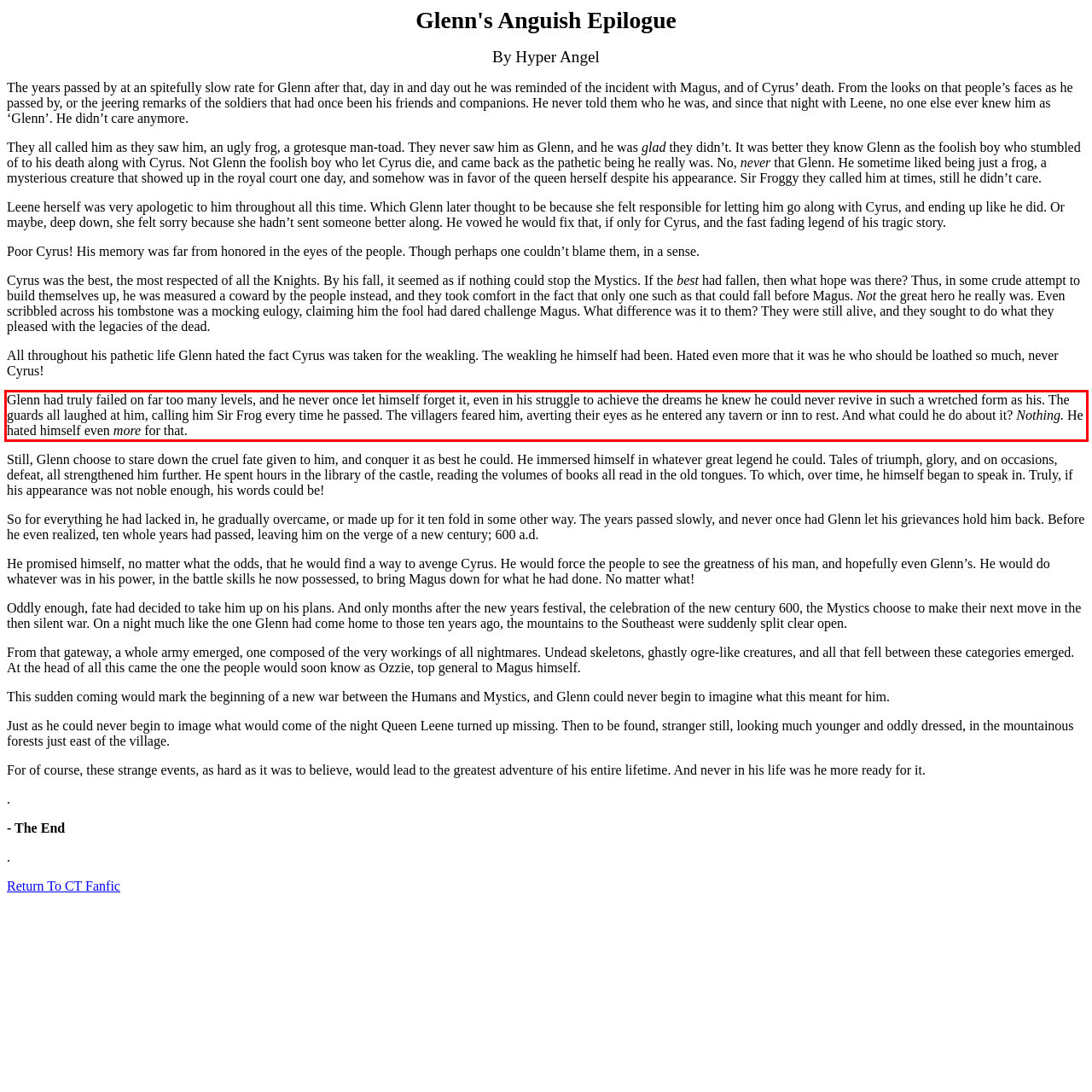Examine the webpage screenshot, find the red bounding box, and extract the text content within this marked area.

Glenn had truly failed on far too many levels, and he never once let himself forget it, even in his struggle to achieve the dreams he knew he could never revive in such a wretched form as his. The guards all laughed at him, calling him Sir Frog every time he passed. The villagers feared him, averting their eyes as he entered any tavern or inn to rest. And what could he do about it? Nothing. He hated himself even more for that.